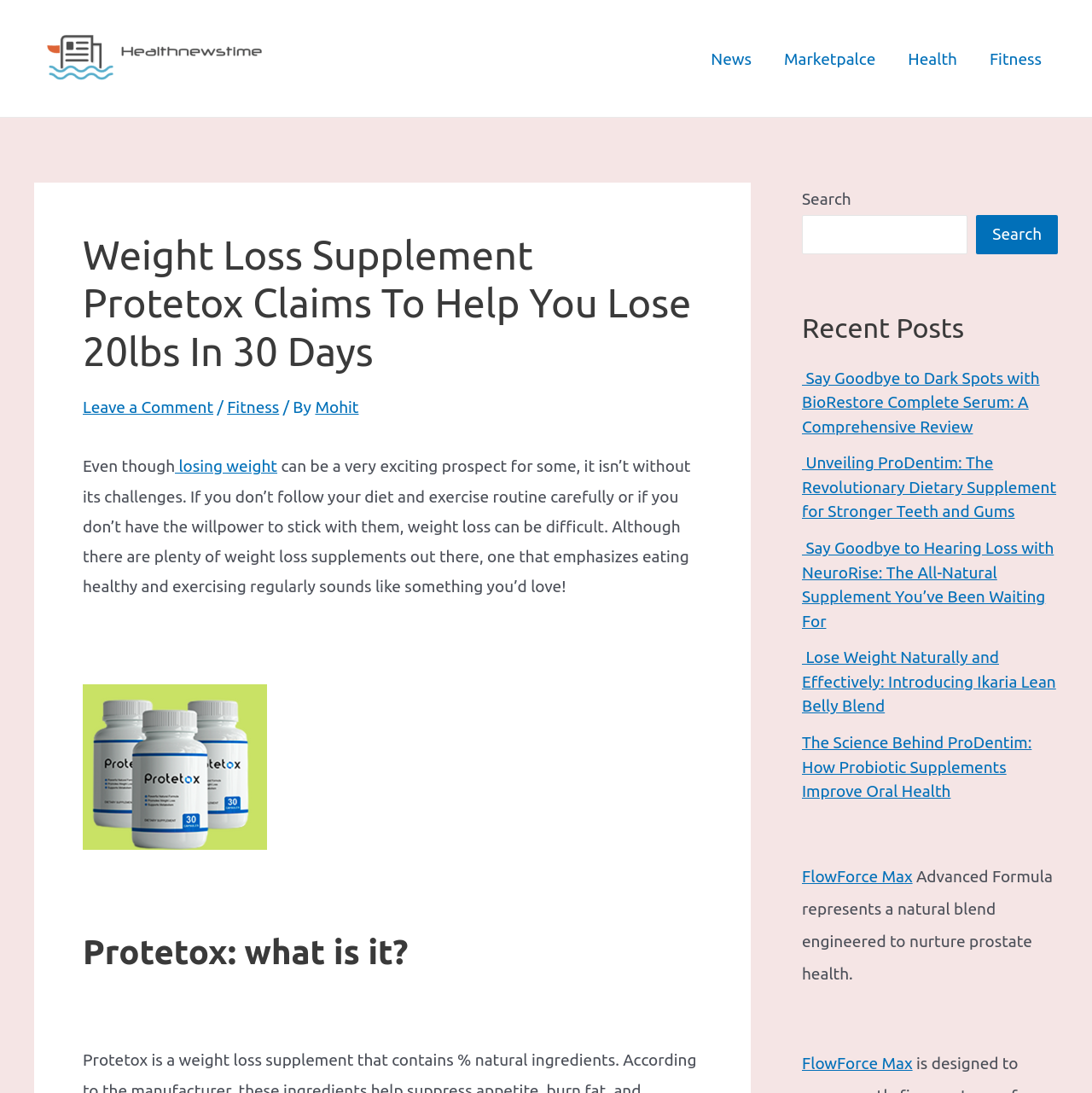Please identify the webpage's heading and generate its text content.

Weight Loss Supplement Protetox Claims To Help You Lose 20lbs In 30 Days